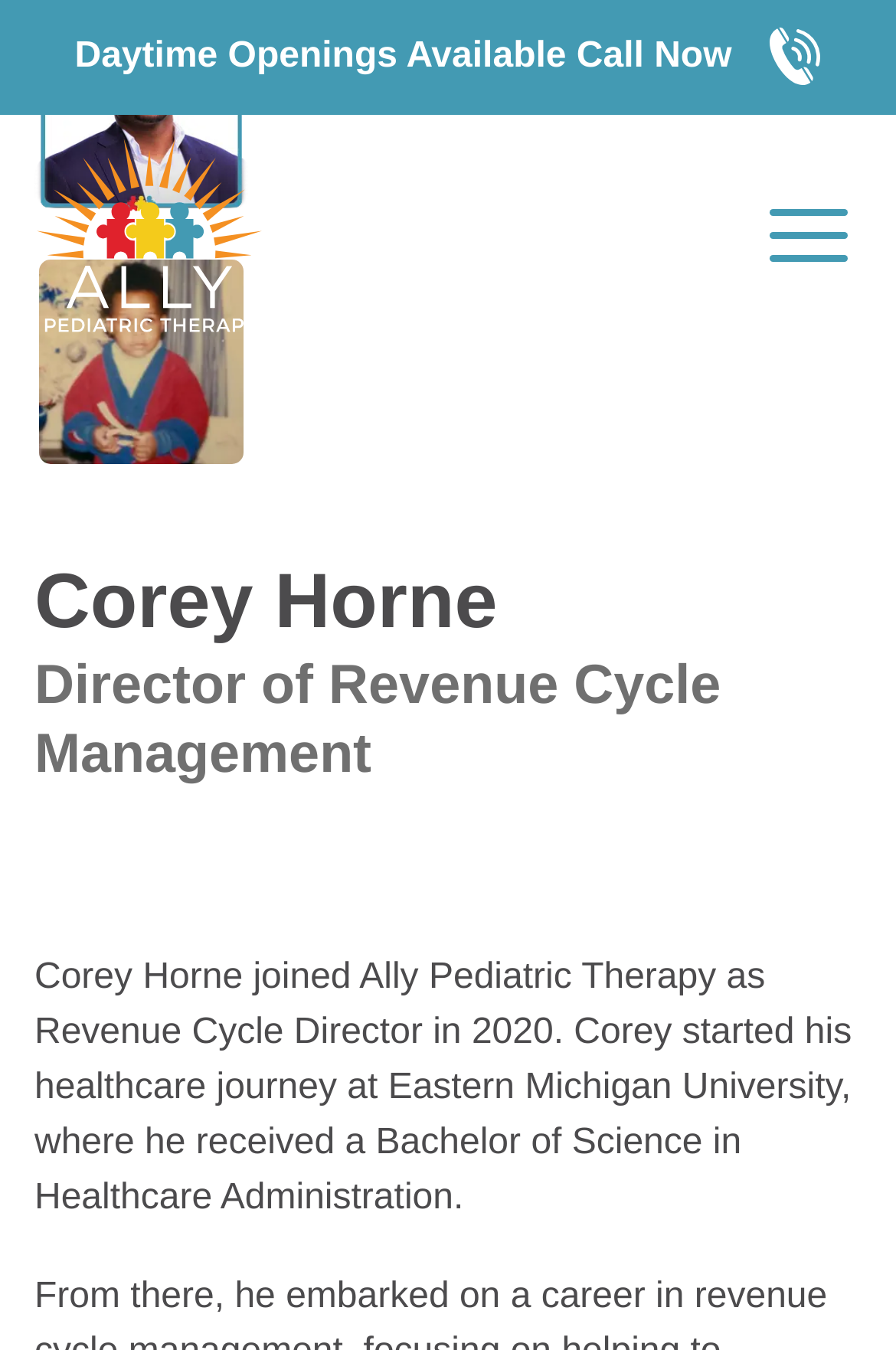Extract the bounding box coordinates for the described element: "Daytime Openings Available Call Now". The coordinates should be represented as four float numbers between 0 and 1: [left, top, right, bottom].

[0.0, 0.0, 1.0, 0.085]